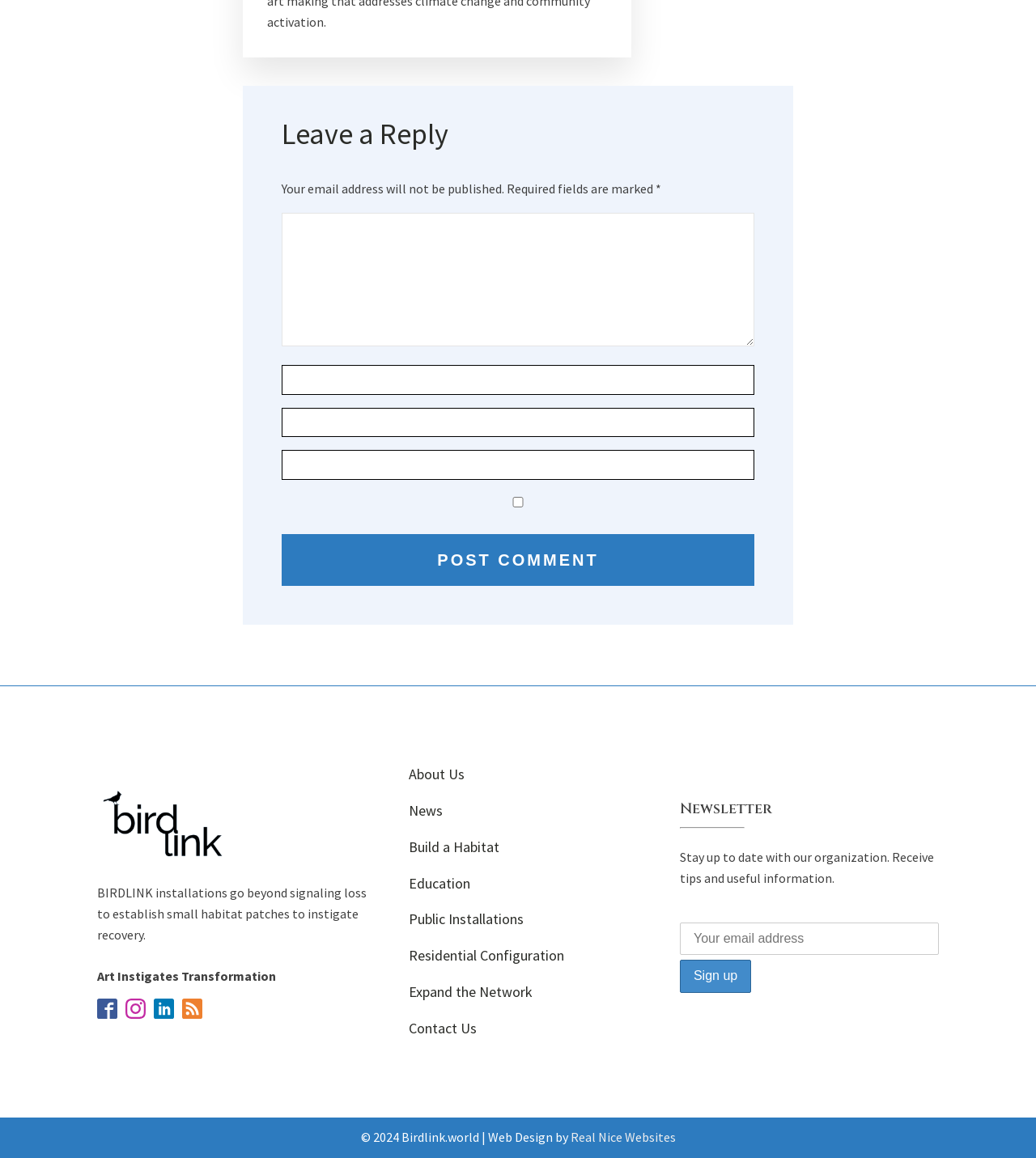Using the information in the image, give a comprehensive answer to the question: 
What is the purpose of the textboxes?

The textboxes are located below the 'Leave a Reply' heading, and they are required fields, indicating that they are meant for users to input their information to leave a comment or reply on the webpage.